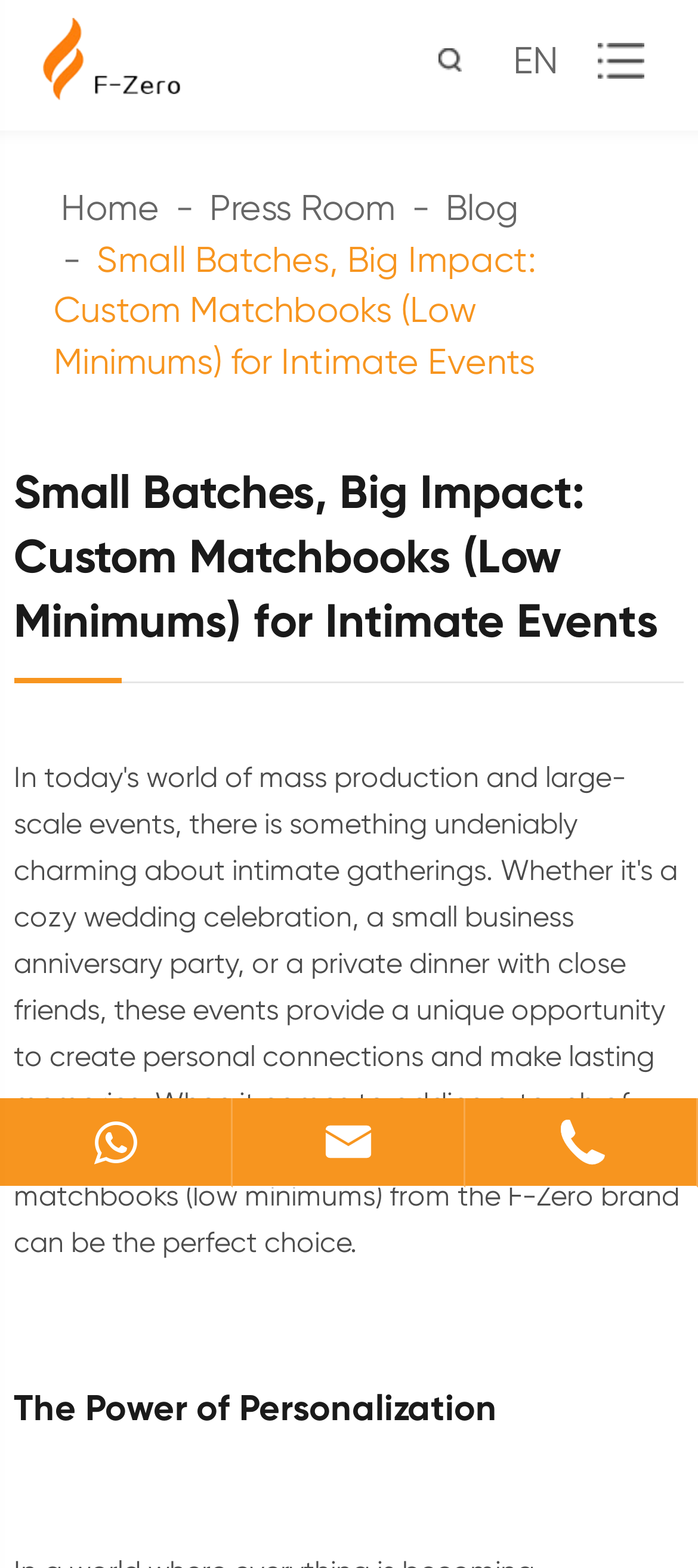Determine the bounding box coordinates of the element's region needed to click to follow the instruction: "learn about custom matchbooks". Provide these coordinates as four float numbers between 0 and 1, formatted as [left, top, right, bottom].

[0.077, 0.152, 0.769, 0.244]